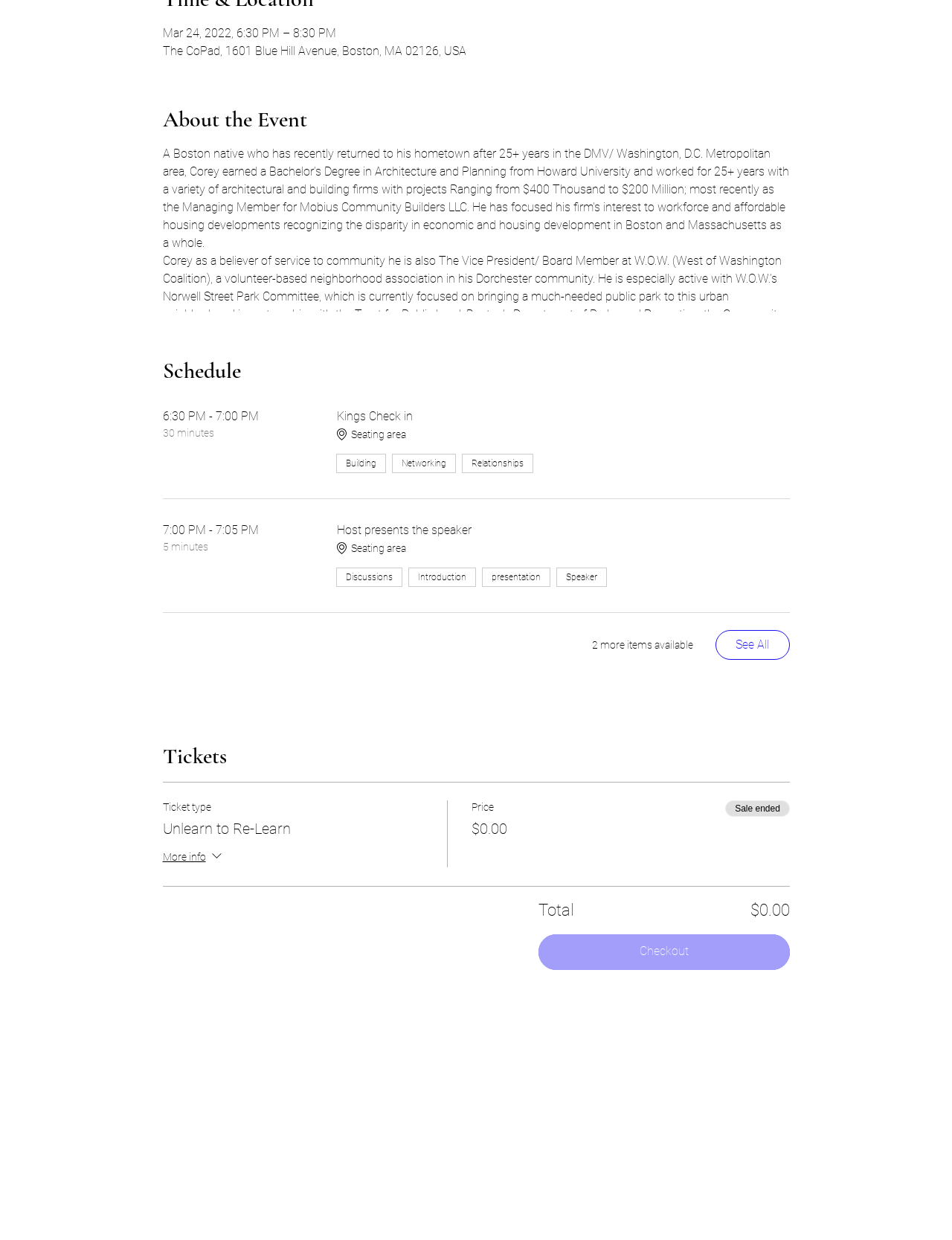Locate the coordinates of the bounding box for the clickable region that fulfills this instruction: "Get more ticket information".

[0.171, 0.684, 0.236, 0.7]